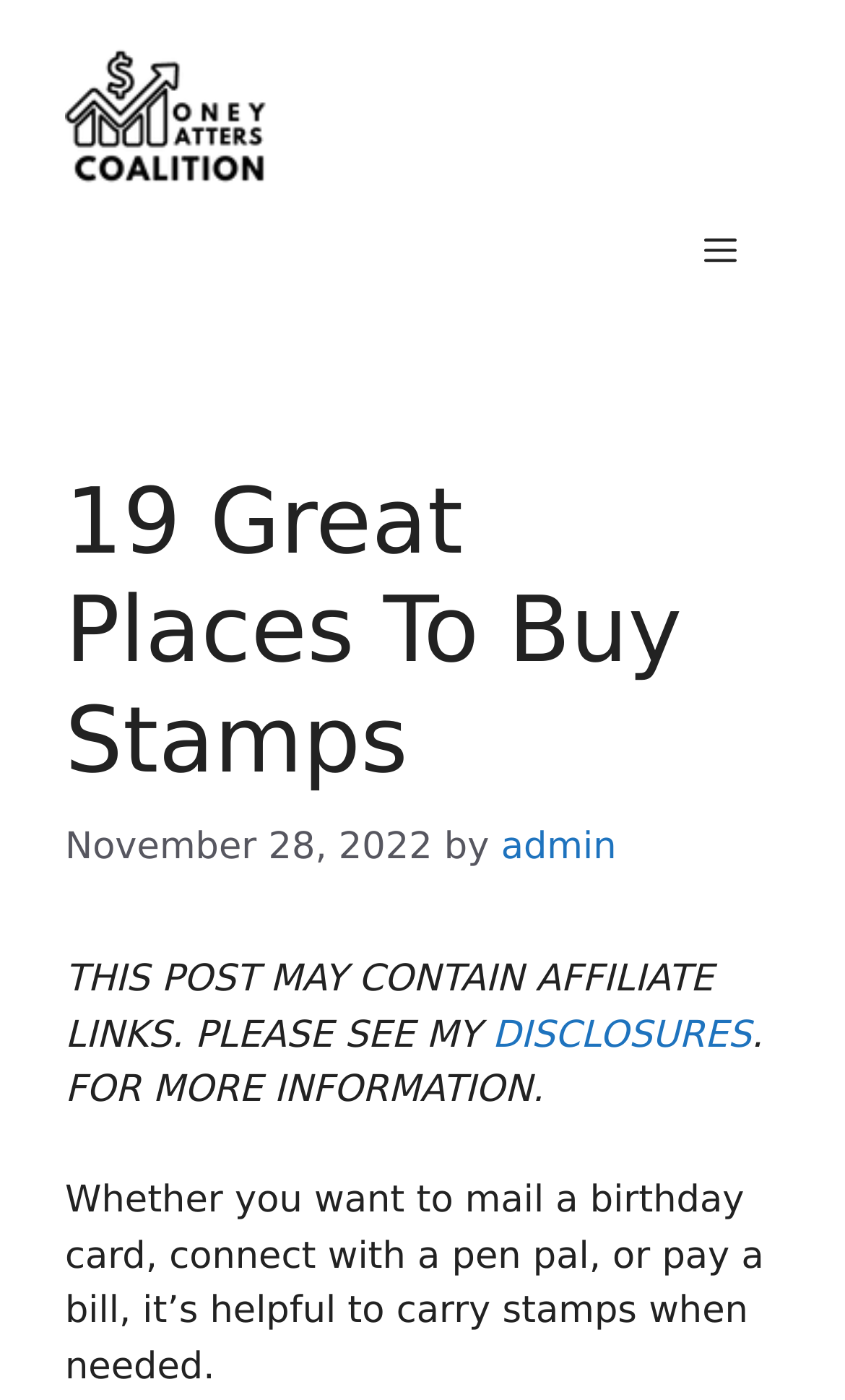Please provide a one-word or phrase answer to the question: 
What is the warning about affiliate links?

PLEASE SEE MY DISCLOSURES